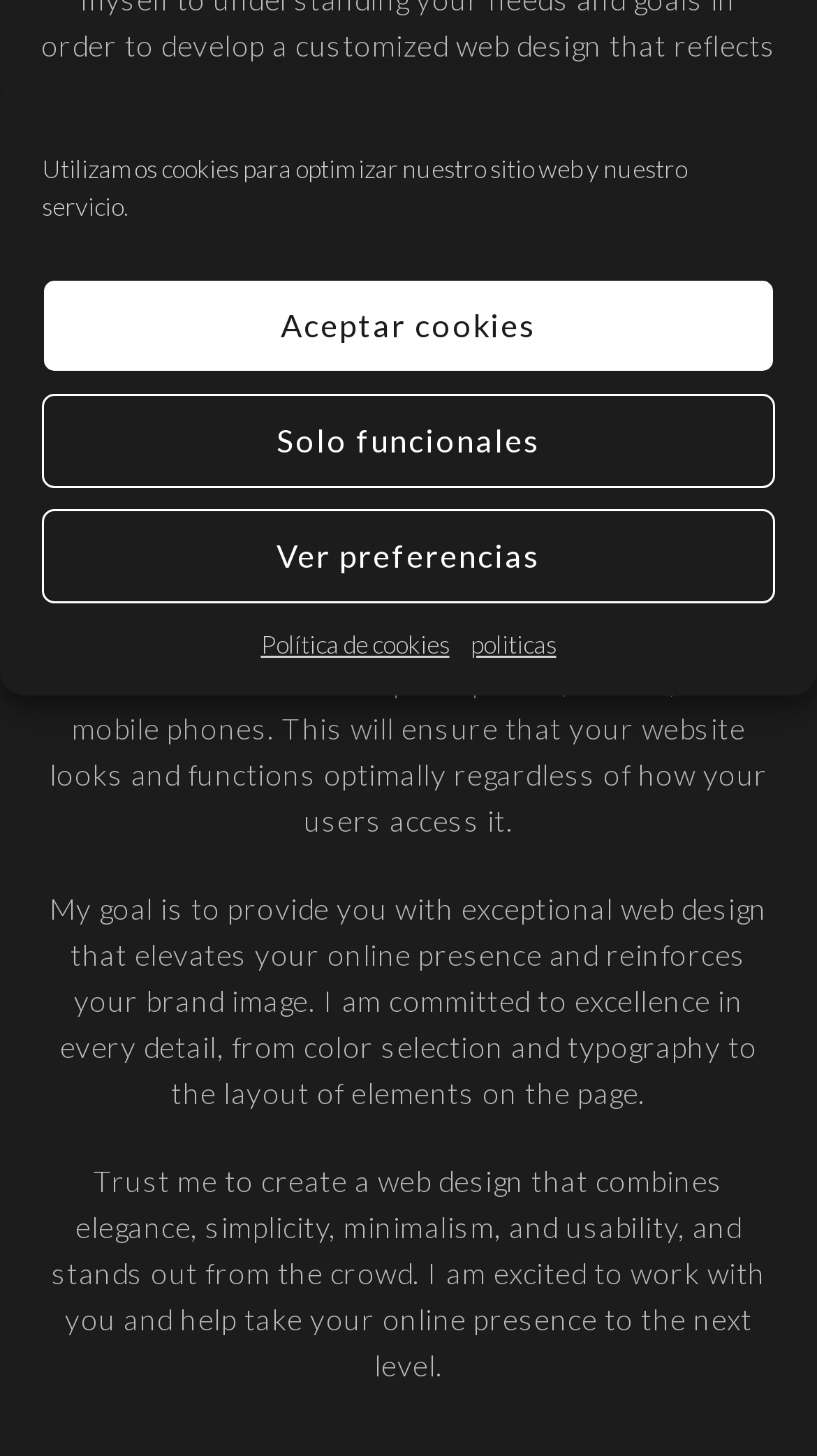Using the format (top-left x, top-left y, bottom-right x, bottom-right y), provide the bounding box coordinates for the described UI element. All values should be floating point numbers between 0 and 1: Solo funcionales

[0.051, 0.27, 0.949, 0.335]